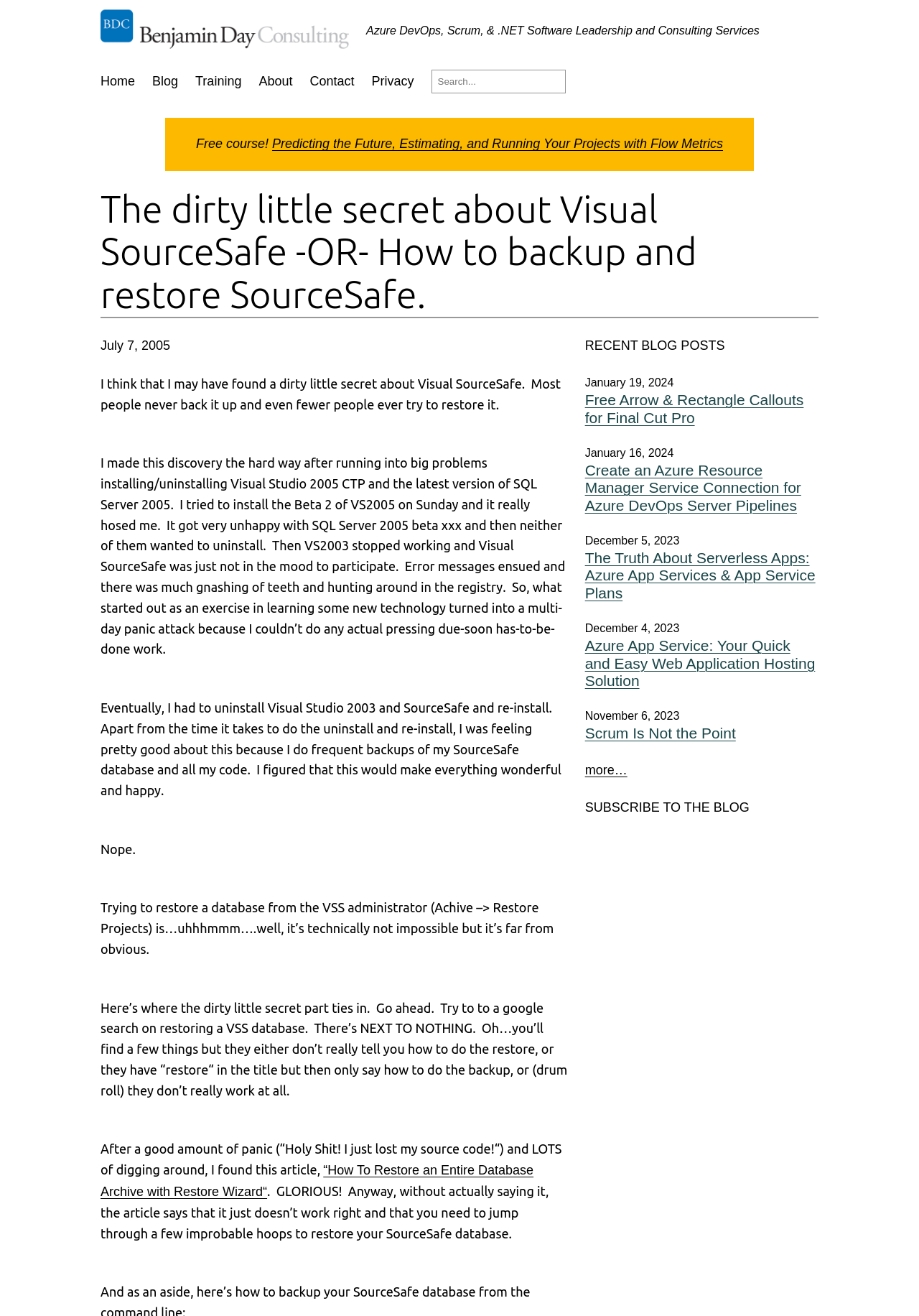What is the topic of the main article on the webpage?
By examining the image, provide a one-word or phrase answer.

Visual SourceSafe